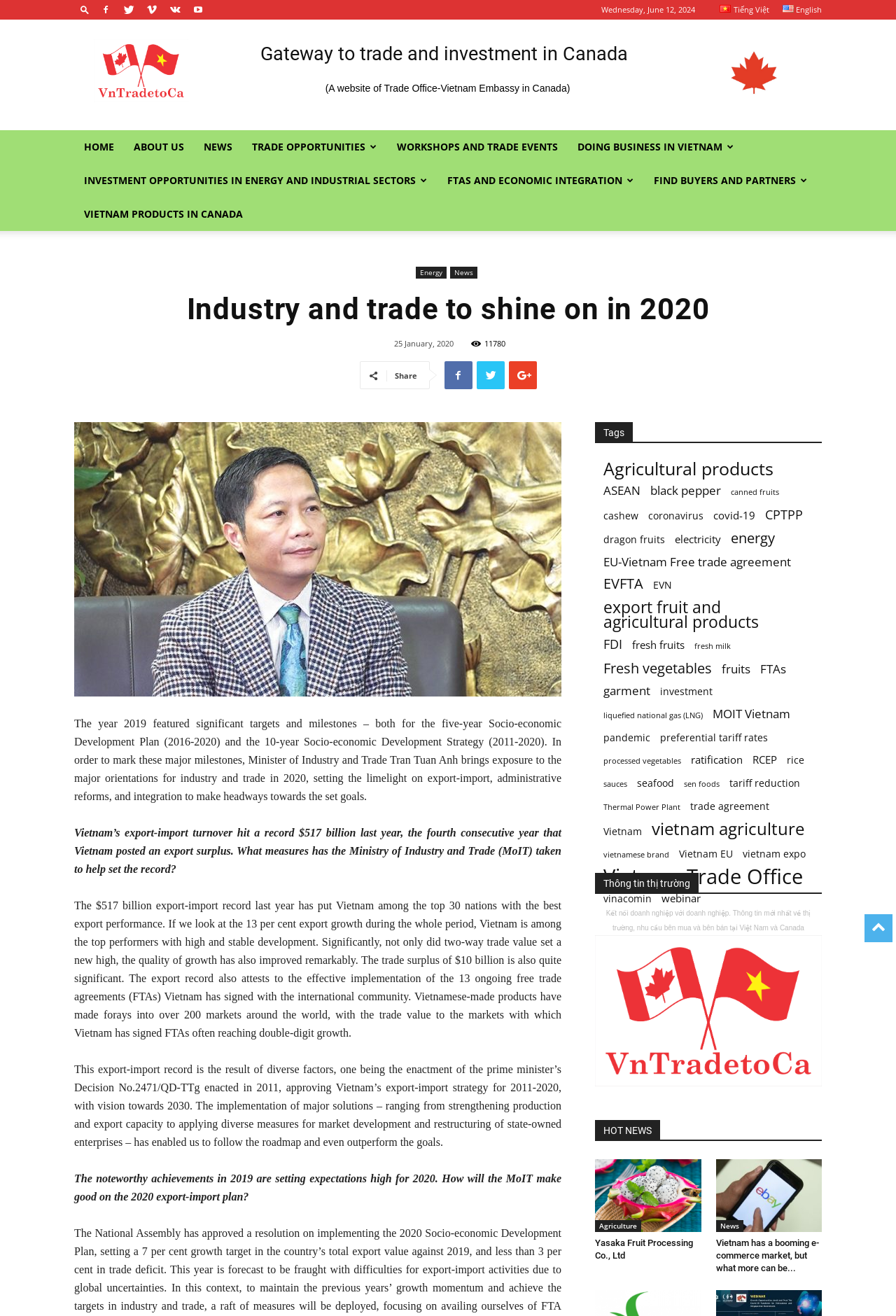What is the topic of the article?
Based on the screenshot, answer the question with a single word or phrase.

Vietnam's industry and trade